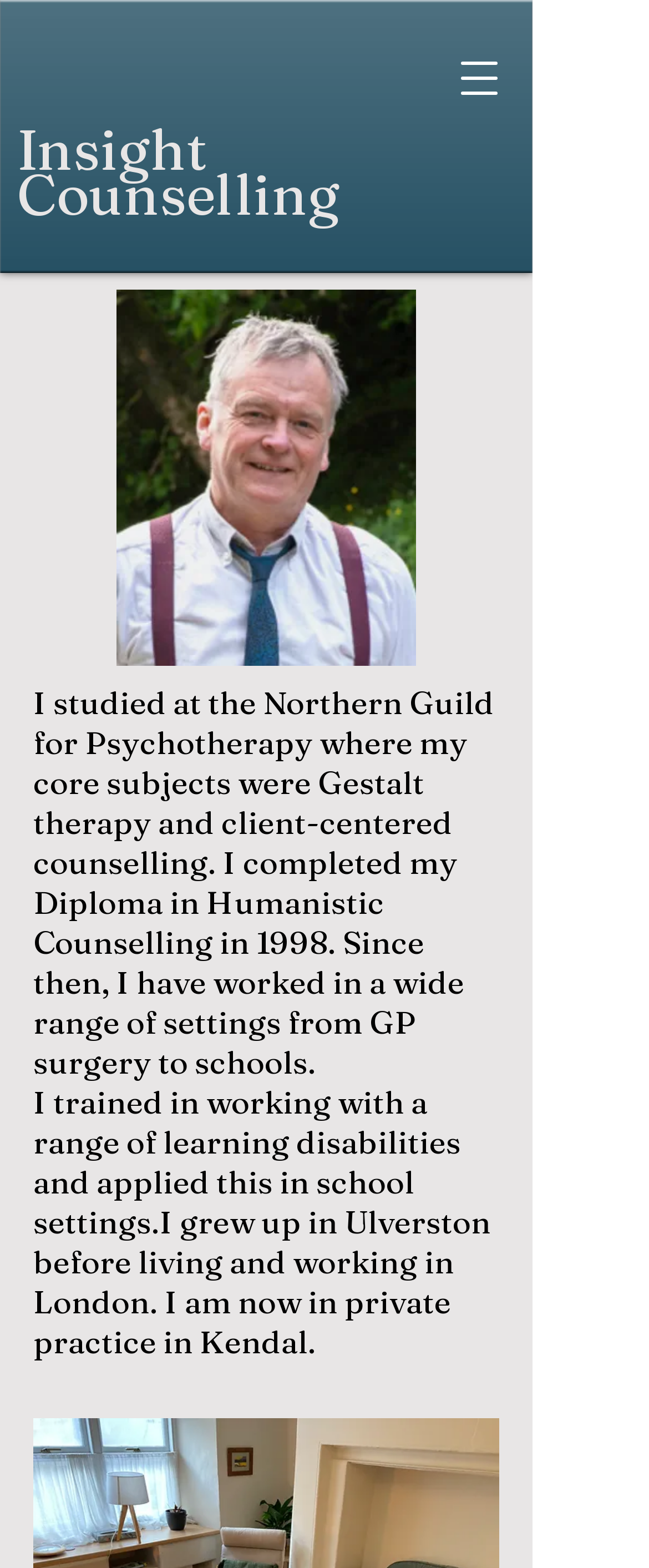Determine and generate the text content of the webpage's headline.

I studied at the Northern Guild for Psychotherapy where my core subjects were Gestalt therapy and client-centered counselling. I completed my Diploma in Humanistic Counselling in 1998. Since then, I have worked in a wide range of settings from GP surgery to schools.